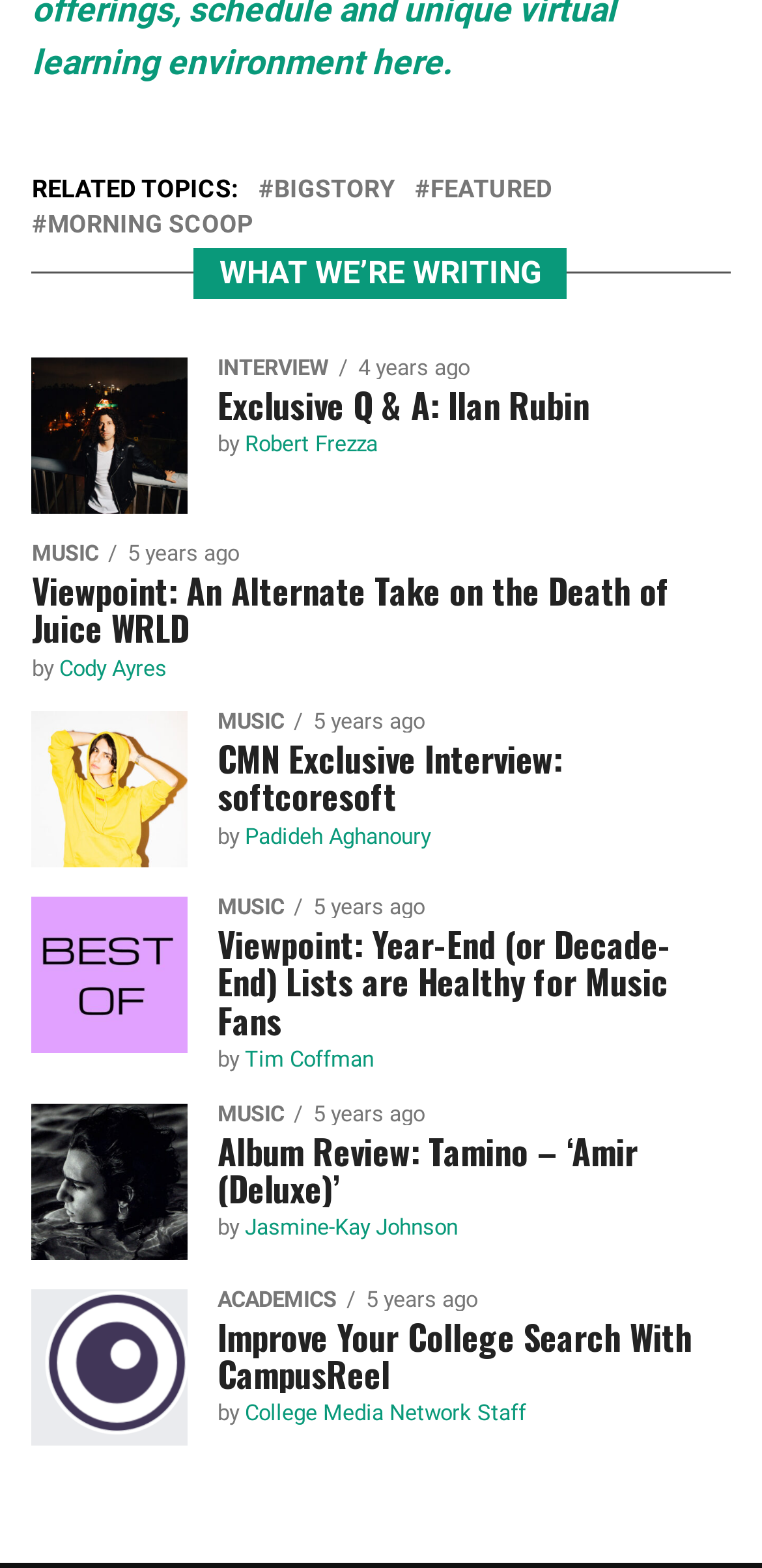Respond concisely with one word or phrase to the following query:
What is the category of the article 'Viewpoint: An Alternate Take on the Death of Juice WRLD'?

MUSIC